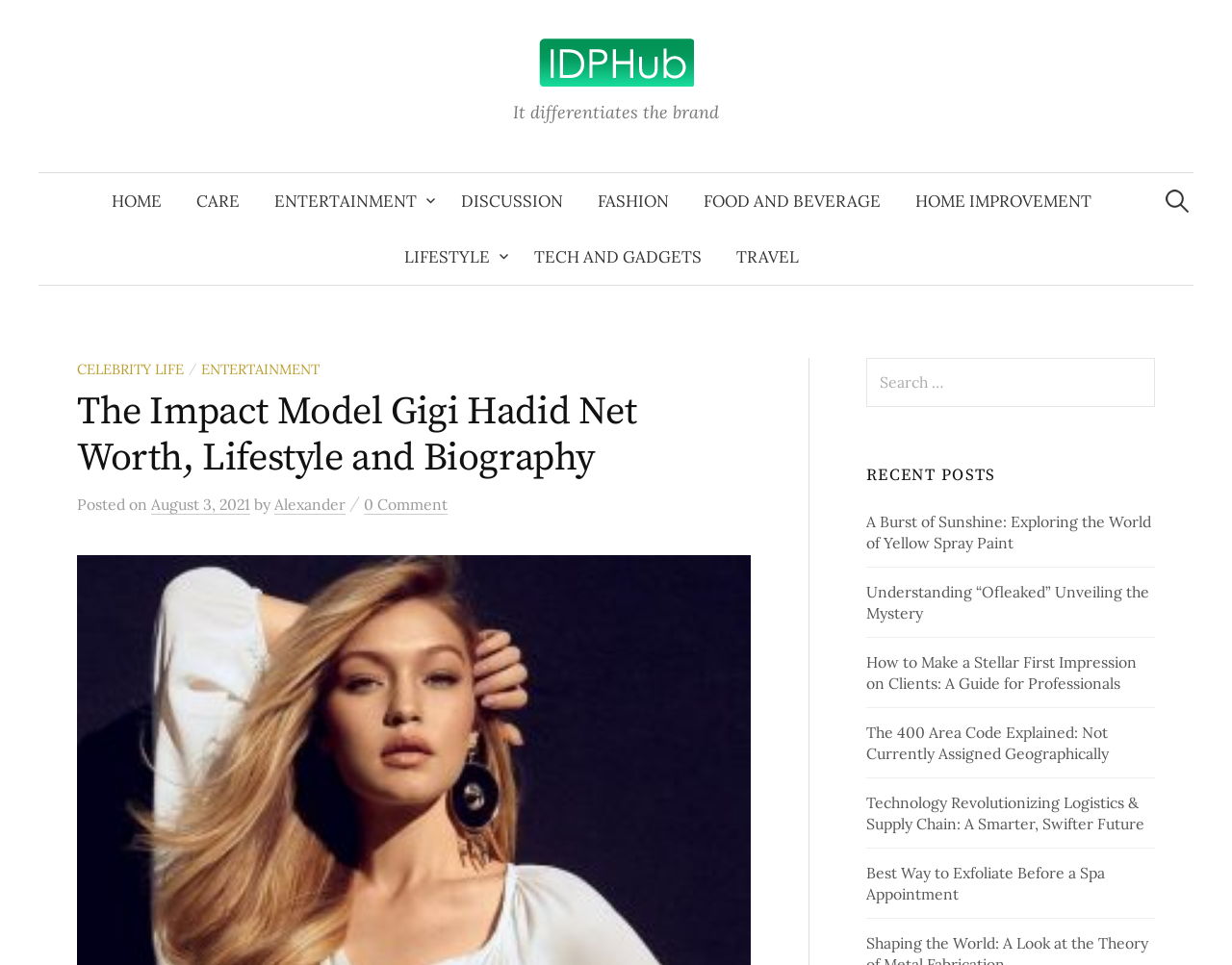Locate and extract the headline of this webpage.

The Impact Model Gigi Hadid Net Worth, Lifestyle and Biography